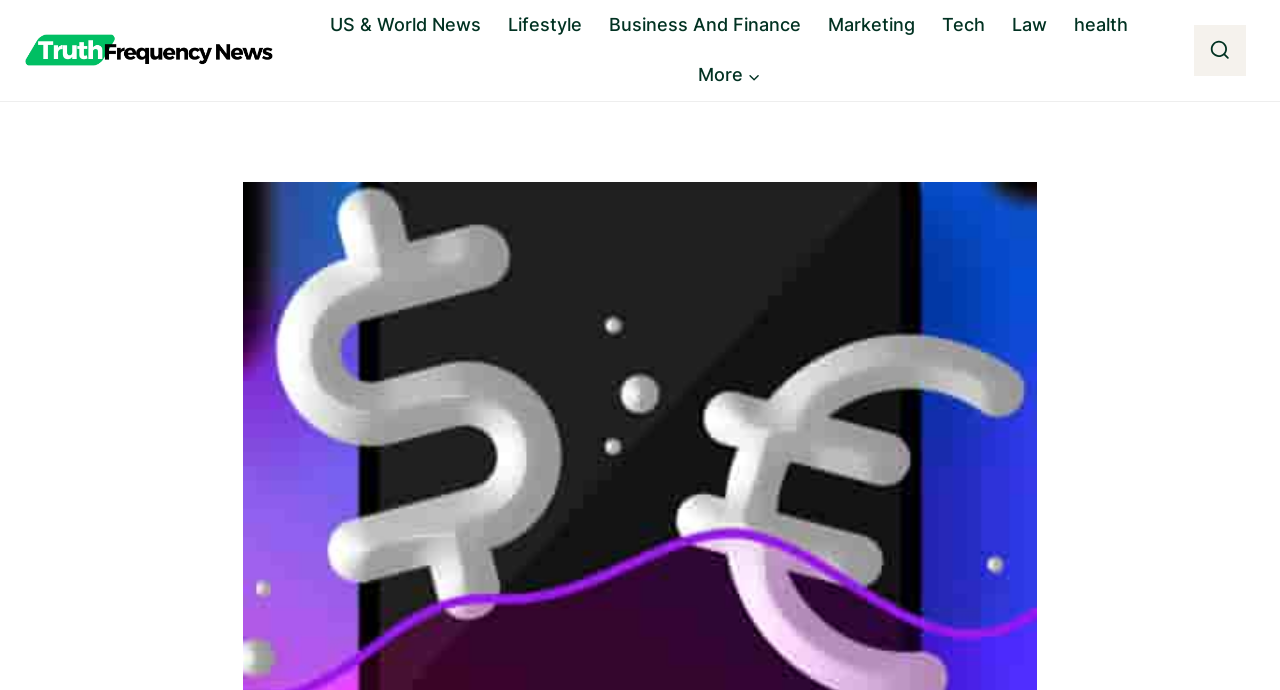What type of content is the webpage primarily about?
Utilize the information in the image to give a detailed answer to the question.

The webpage appears to be a news website, as it has a primary navigation with categories related to news and a link to a review of a broker, suggesting that it provides news and information on various topics.